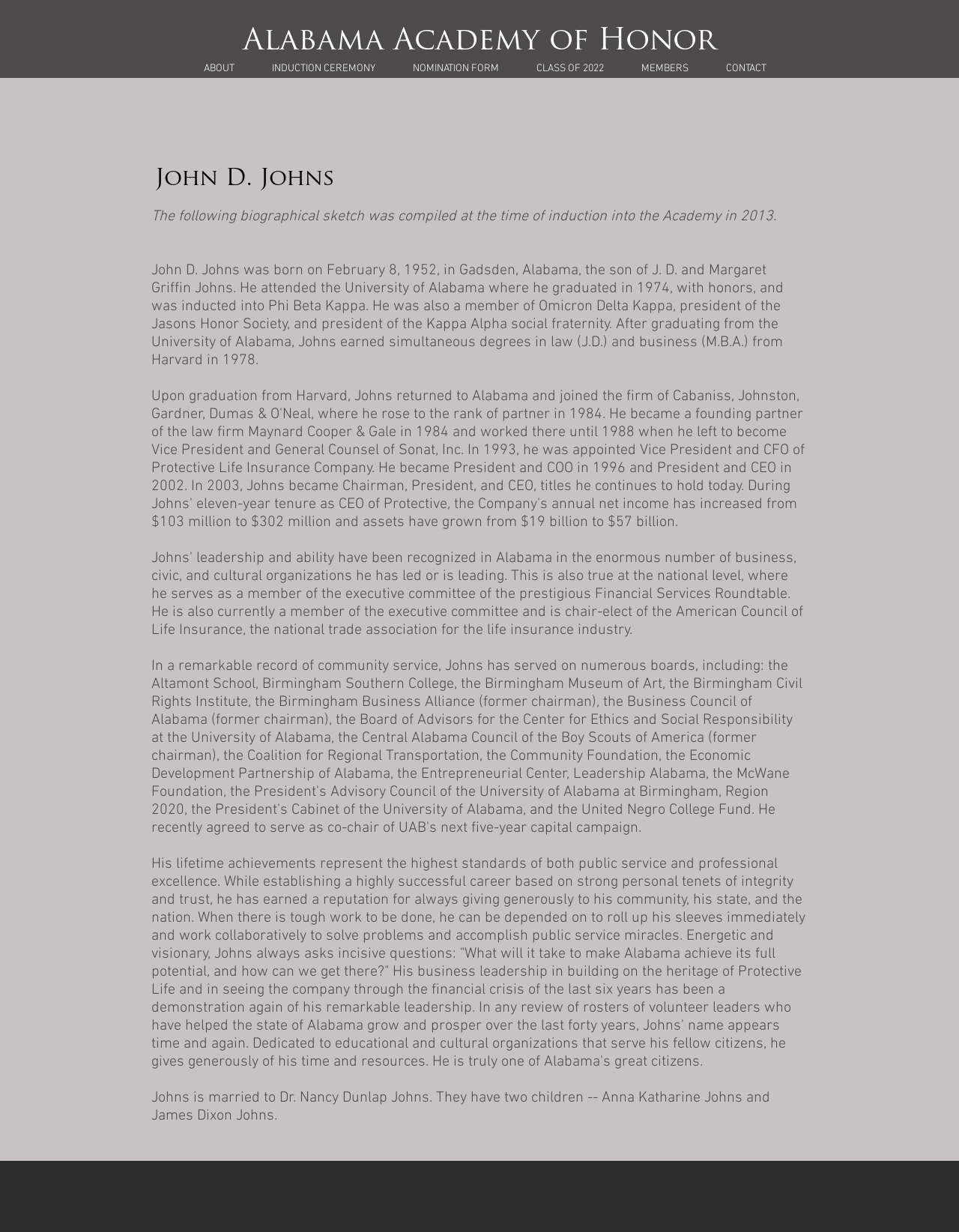Given the element description "Contact Us" in the screenshot, predict the bounding box coordinates of that UI element.

None